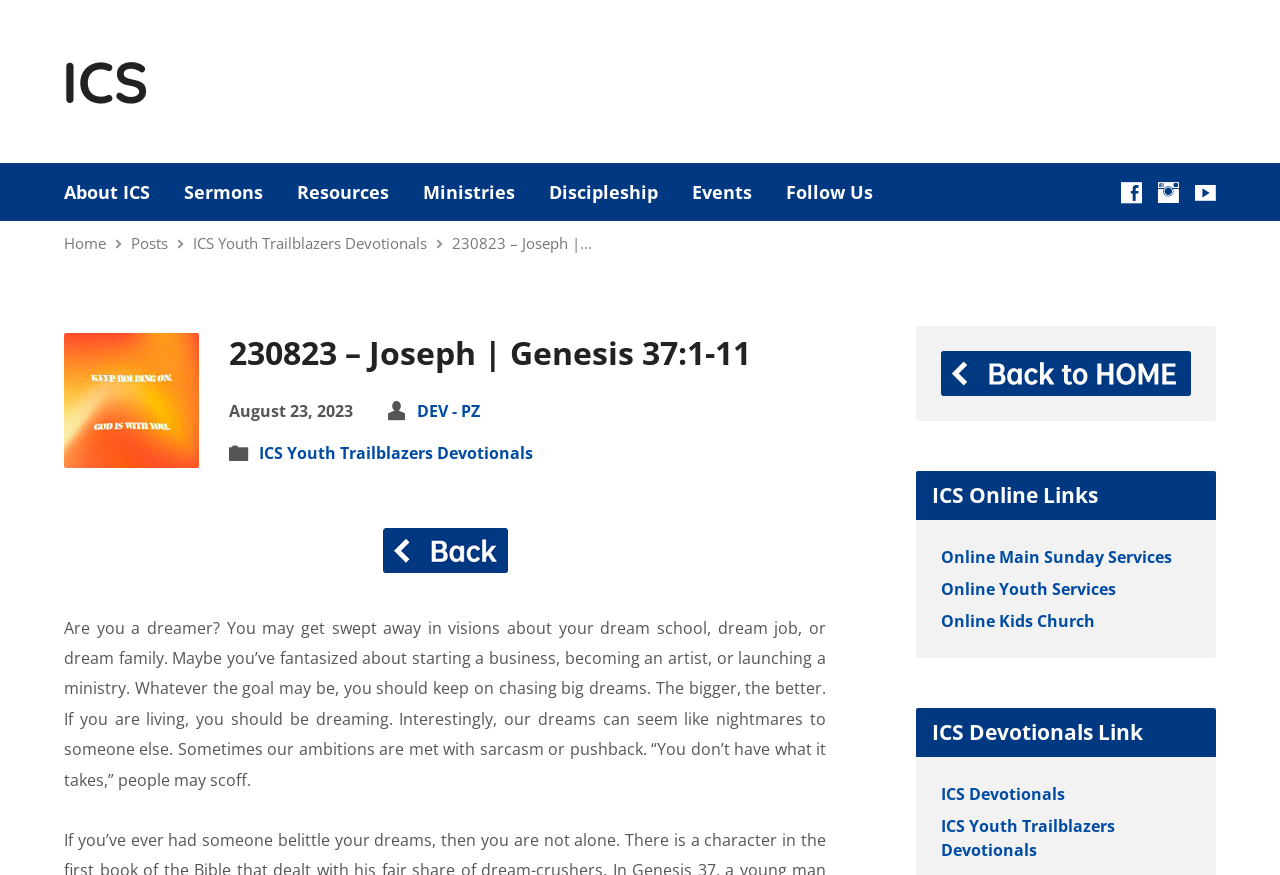Please find the bounding box coordinates (top-left x, top-left y, bottom-right x, bottom-right y) in the screenshot for the UI element described as follows: 230823 – Joseph |…

[0.353, 0.267, 0.462, 0.29]